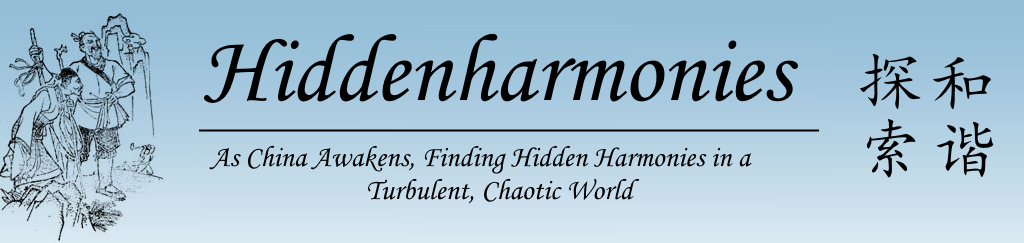Please respond to the question using a single word or phrase:
What type of characters are used to enhance the cultural context?

traditional Chinese characters